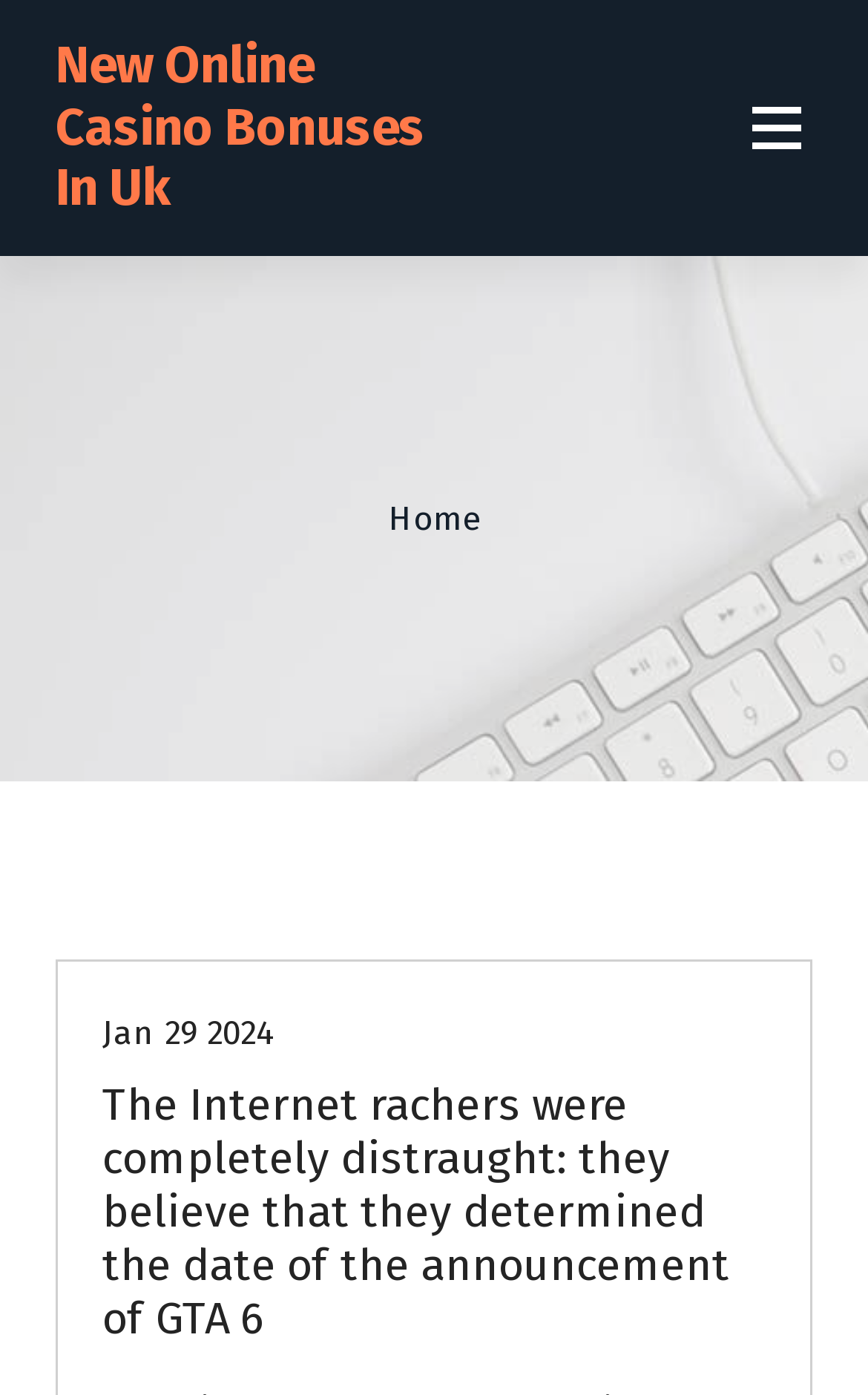What is the topic of the article mentioned on the webpage?
Using the picture, provide a one-word or short phrase answer.

GTA 6